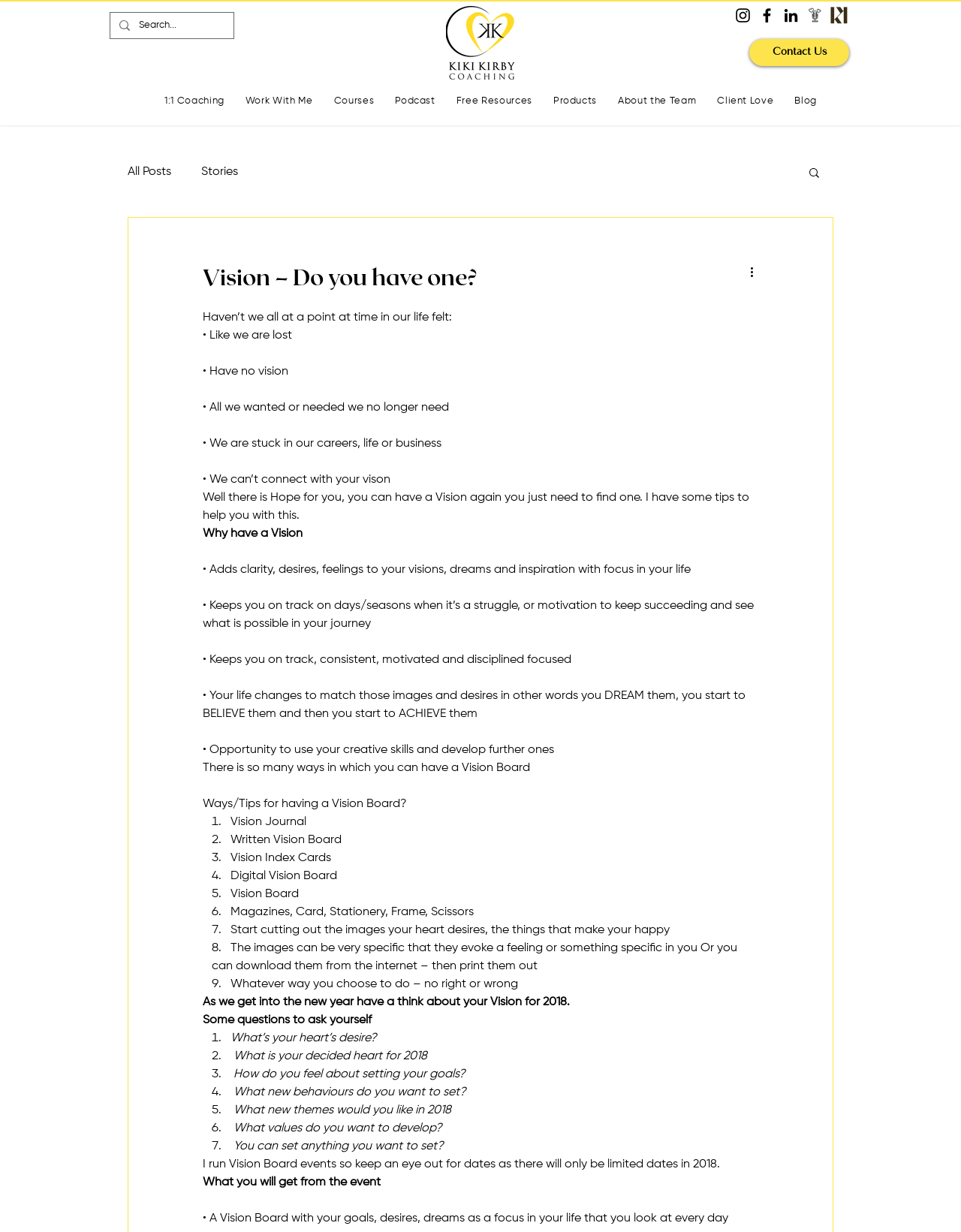Answer succinctly with a single word or phrase:
How many social media links are there?

5